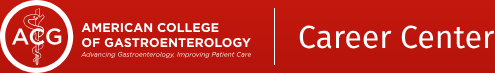What symbol is featured in the ACG logo? Refer to the image and provide a one-word or short phrase answer.

Caduceus